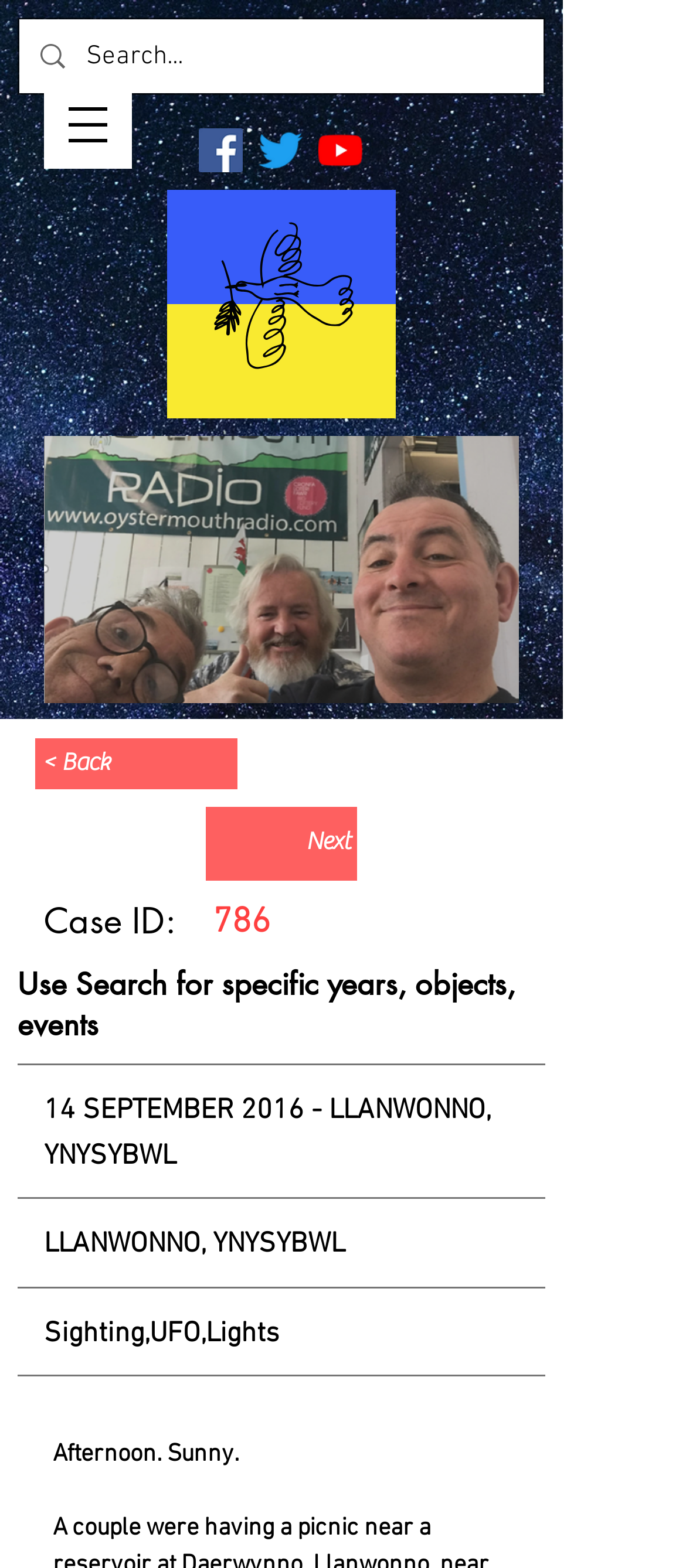Using the information in the image, give a detailed answer to the following question: What is the date of the event?

The date of the event can be found in the root element and also in the StaticText element with ID 309, which says '14 SEPTEMBER 2016 - LLANWONNO, YNYSYBWL'.